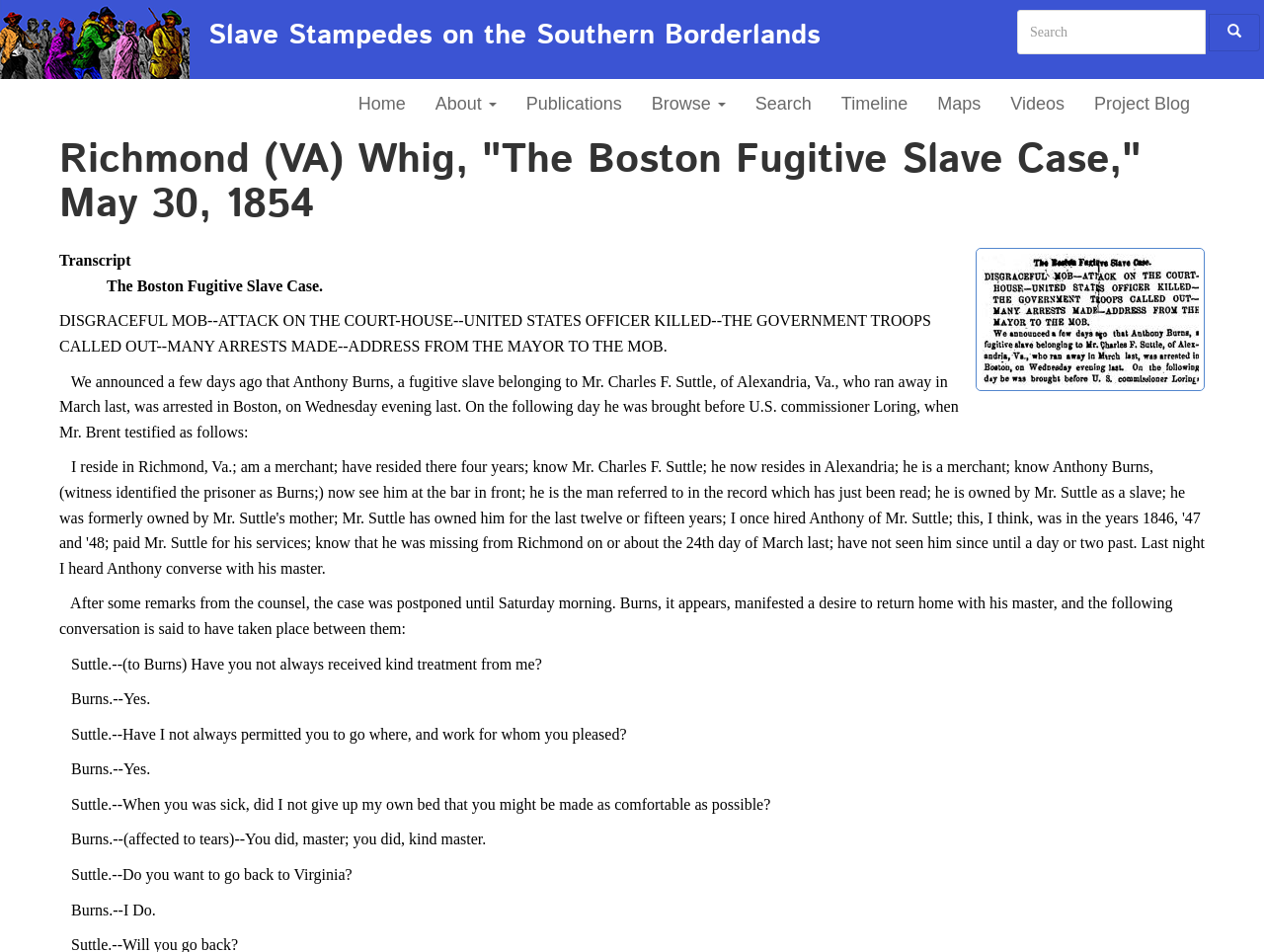What is the name of the fugitive slave mentioned in the article?
Provide a detailed and well-explained answer to the question.

I found the answer by reading the text content of the static text elements and found the sentence 'We announced a few days ago that Anthony Burns, a fugitive slave belonging to Mr. Charles F. Suttle, of Alexandria, Va., who ran away in March last, was arrested in Boston, on Wednesday evening last.' which mentions the name of the fugitive slave as Anthony Burns.